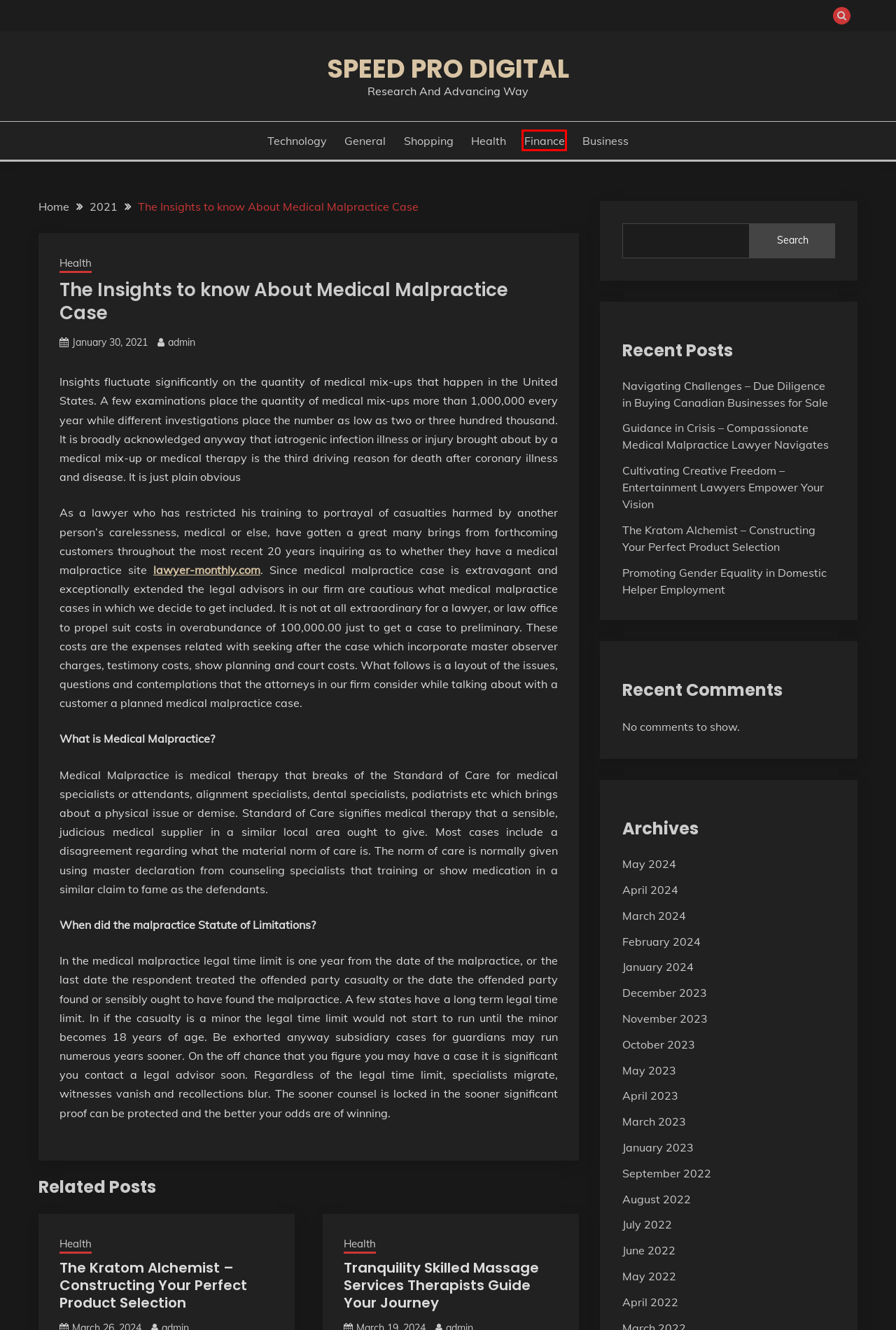Examine the screenshot of a webpage with a red rectangle bounding box. Select the most accurate webpage description that matches the new webpage after clicking the element within the bounding box. Here are the candidates:
A. December 2023 – Speed Pro Digital
B. The Kratom Alchemist – Constructing Your Perfect Product Selection – Speed Pro Digital
C. Technology – Speed Pro Digital
D. March 2024 – Speed Pro Digital
E. Finance – Speed Pro Digital
F. July 2022 – Speed Pro Digital
G. May 2024 – Speed Pro Digital
H. May 2023 – Speed Pro Digital

E